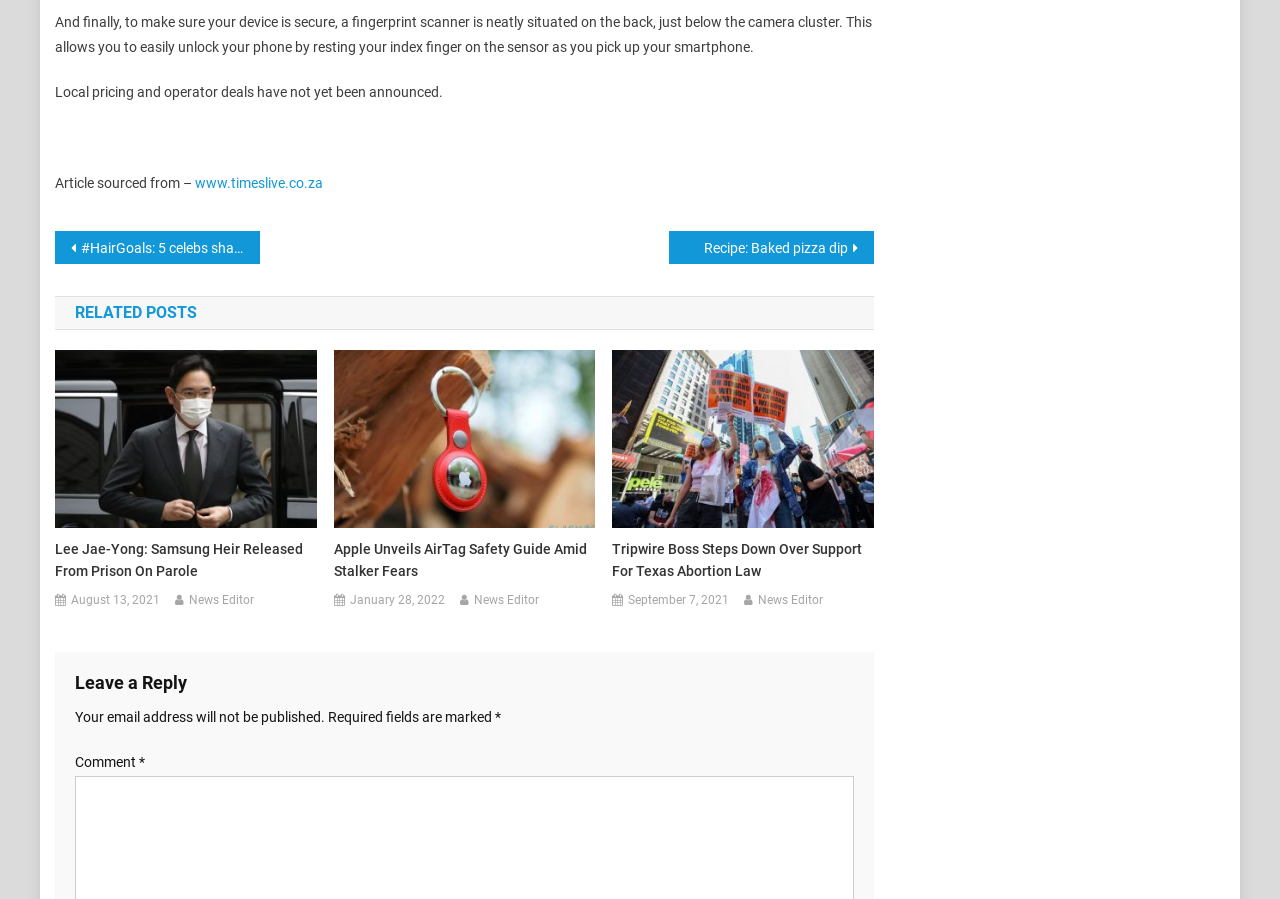What is the topic of the article above the 'Post navigation' section?
Using the image, give a concise answer in the form of a single word or short phrase.

Fingerprint scanner